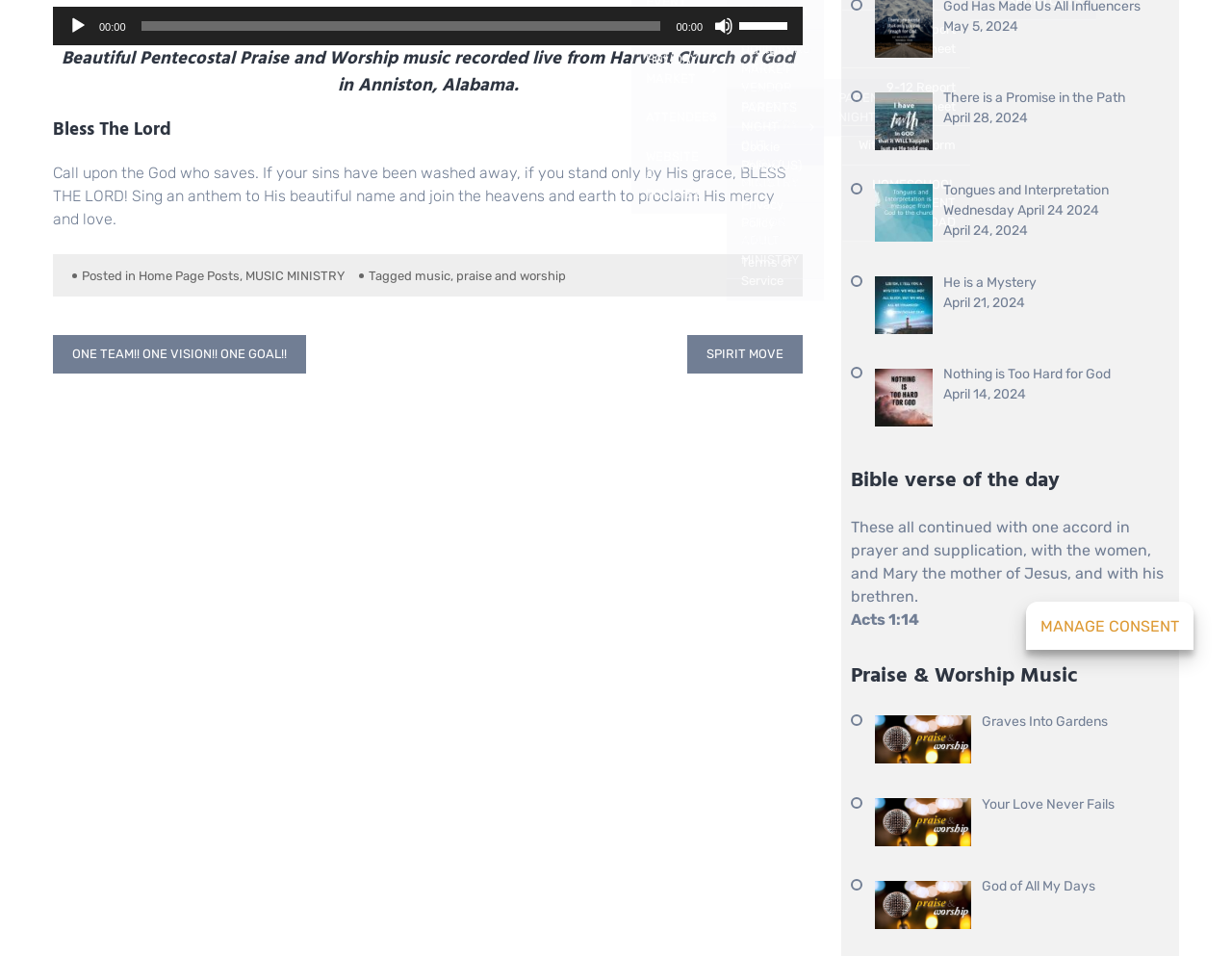Using the provided element description, identify the bounding box coordinates as (top-left x, top-left y, bottom-right x, bottom-right y). Ensure all values are between 0 and 1. Description: God of All My Days

[0.796, 0.919, 0.889, 0.936]